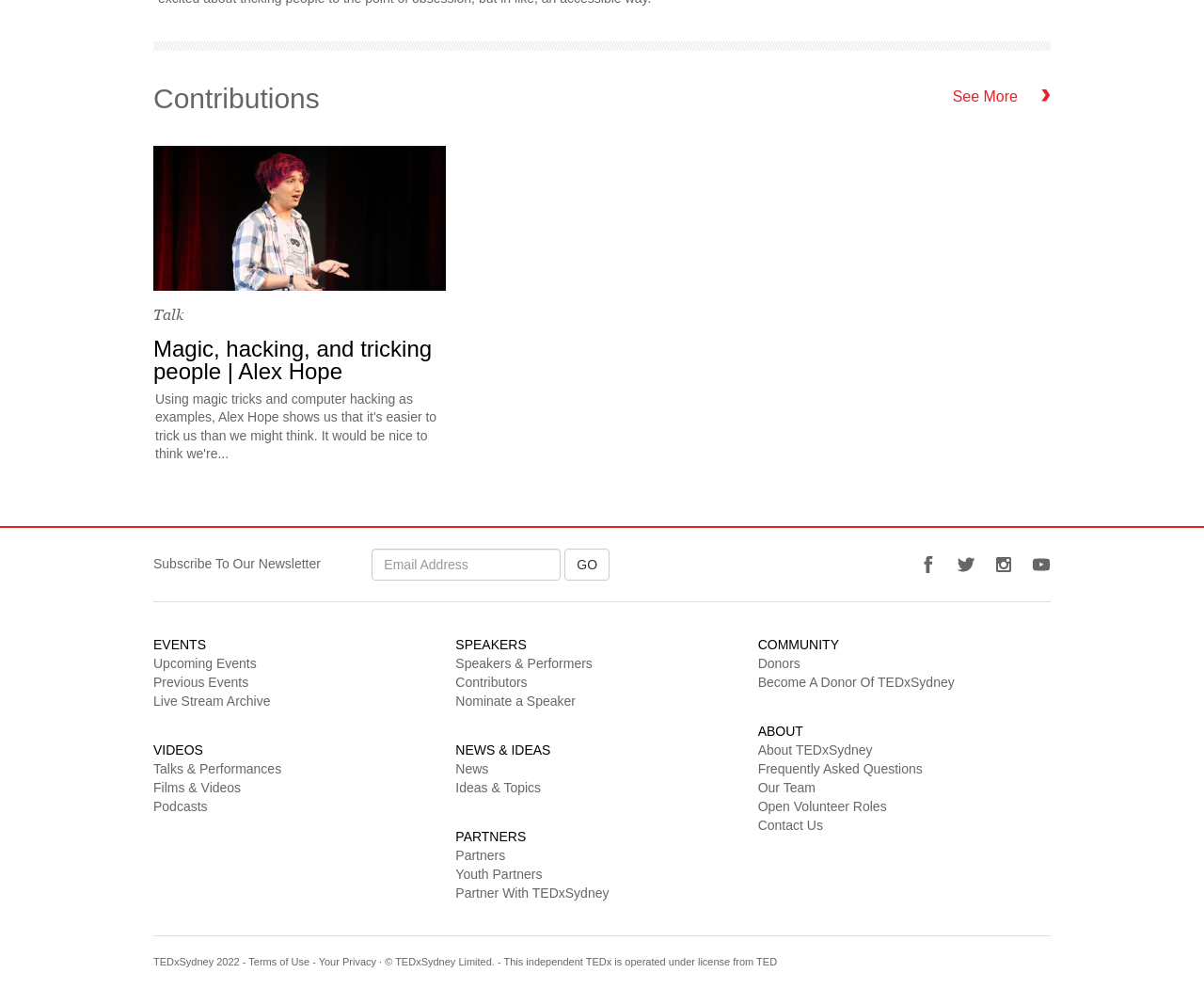Extract the bounding box coordinates for the UI element described by the text: "Become A Donor Of TEDxSydney". The coordinates should be in the form of [left, top, right, bottom] with values between 0 and 1.

[0.629, 0.682, 0.793, 0.697]